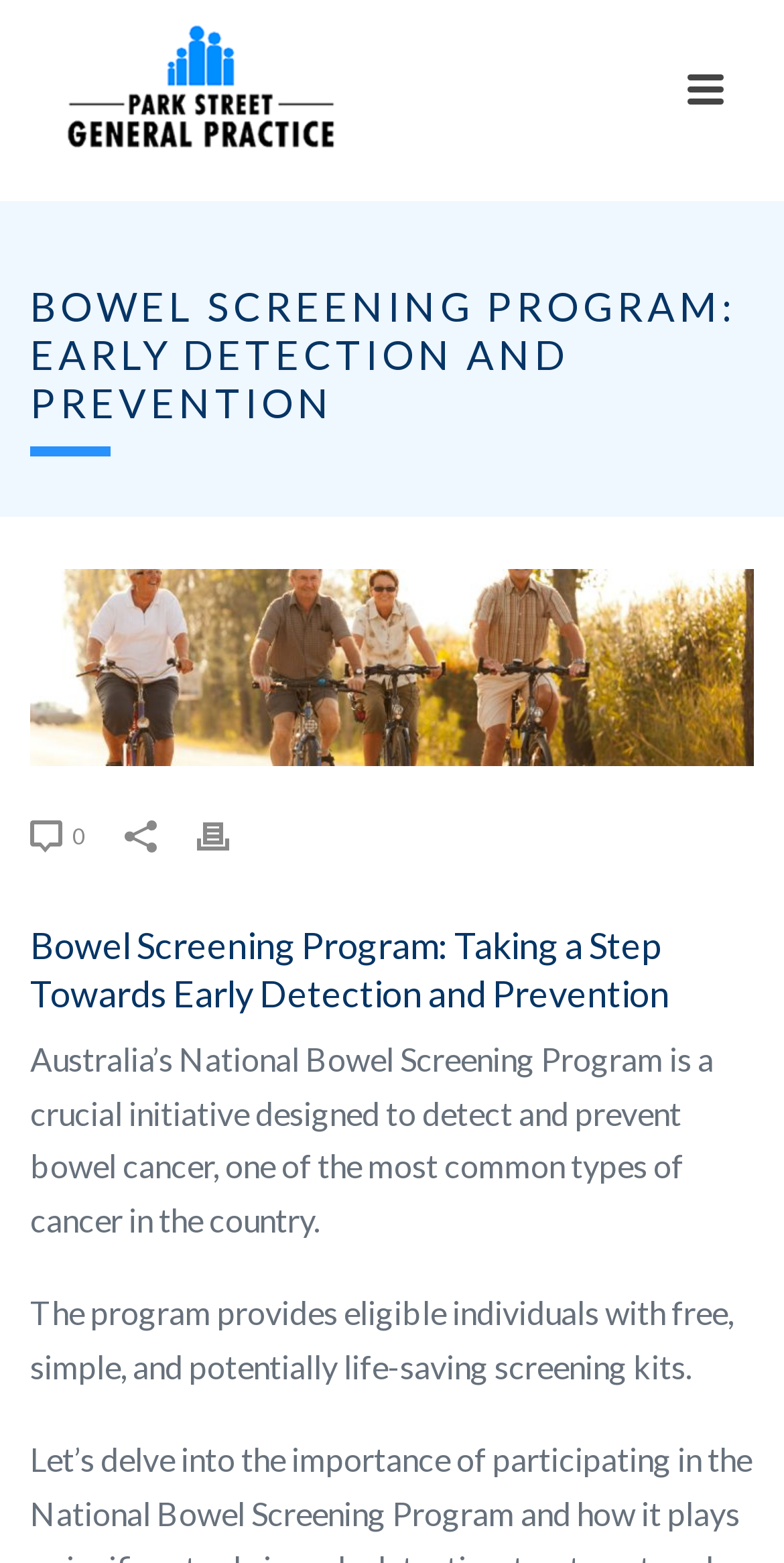Please determine the bounding box coordinates for the UI element described here. Use the format (top-left x, top-left y, bottom-right x, bottom-right y) with values bounded between 0 and 1: parent_node: 0 title="Print"

[0.251, 0.516, 0.344, 0.55]